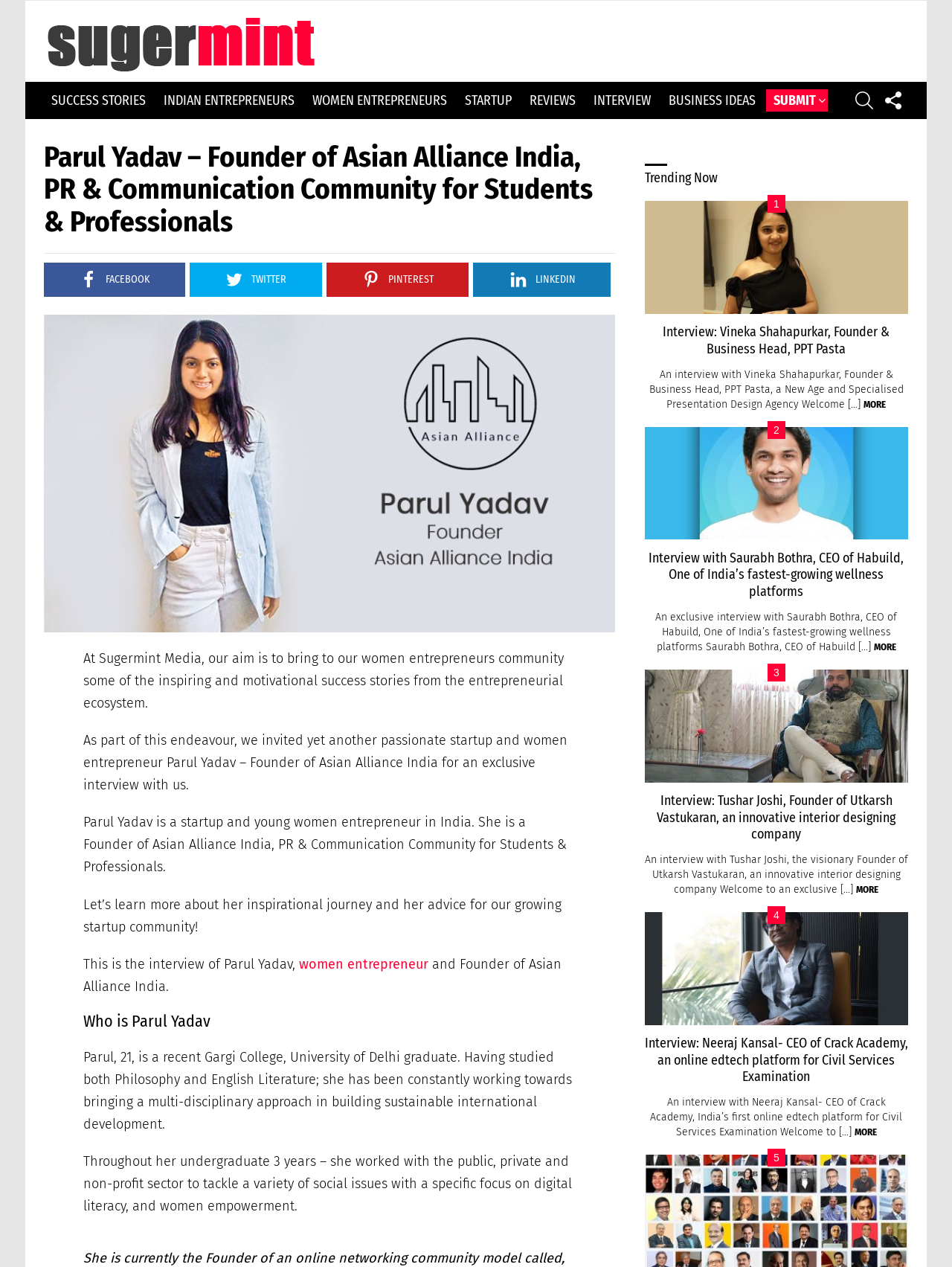Please analyze the image and provide a thorough answer to the question:
How many social media links are present in the top-right corner?

Upon examining the webpage, I found four social media links in the top-right corner, namely Facebook, Twitter, Instagram, and LinkedIn.